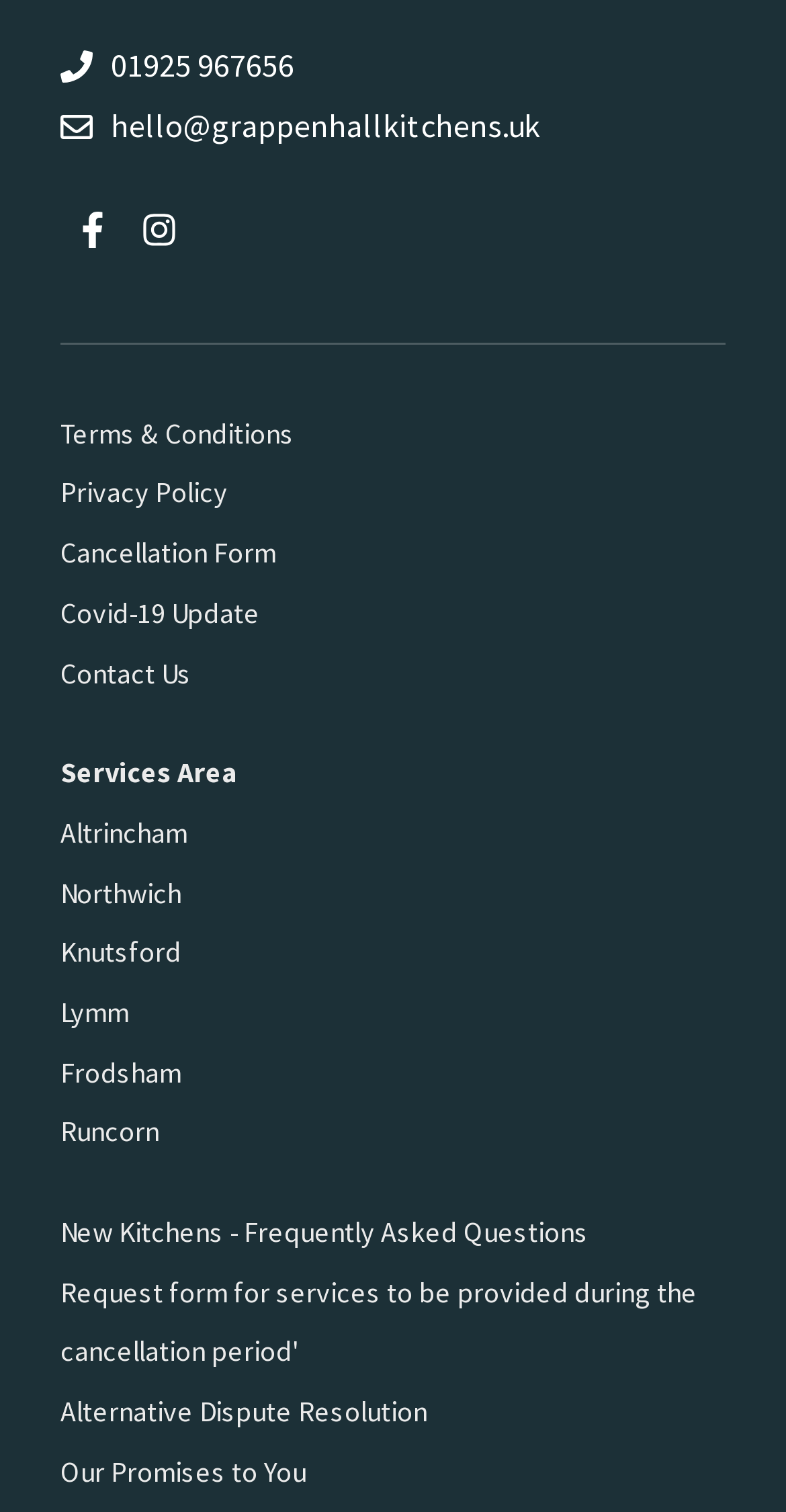Determine the coordinates of the bounding box that should be clicked to complete the instruction: "Contact us". The coordinates should be represented by four float numbers between 0 and 1: [left, top, right, bottom].

[0.077, 0.426, 0.923, 0.466]